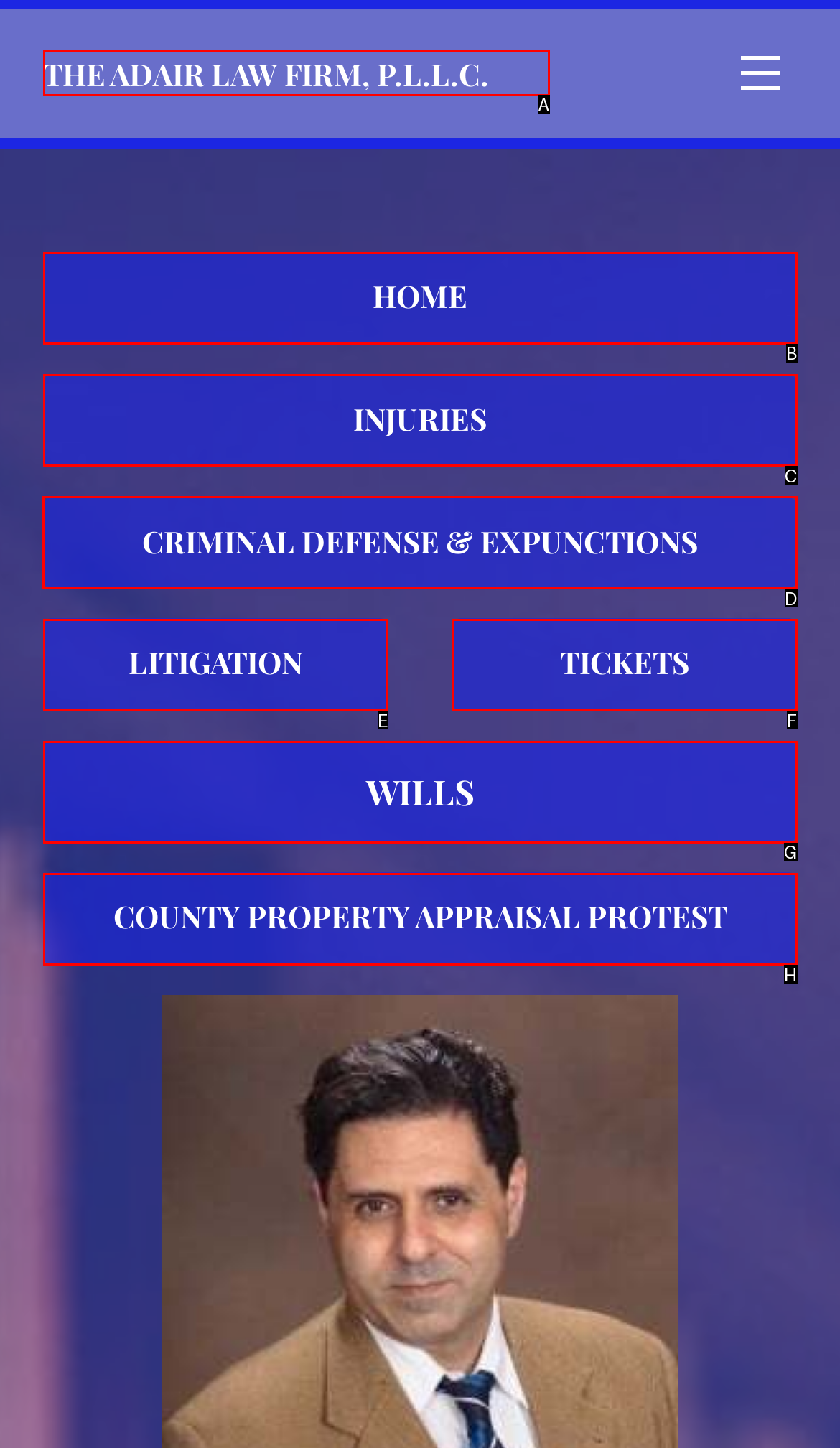Identify the correct choice to execute this task: Click the 'ABOUT' link
Respond with the letter corresponding to the right option from the available choices.

None